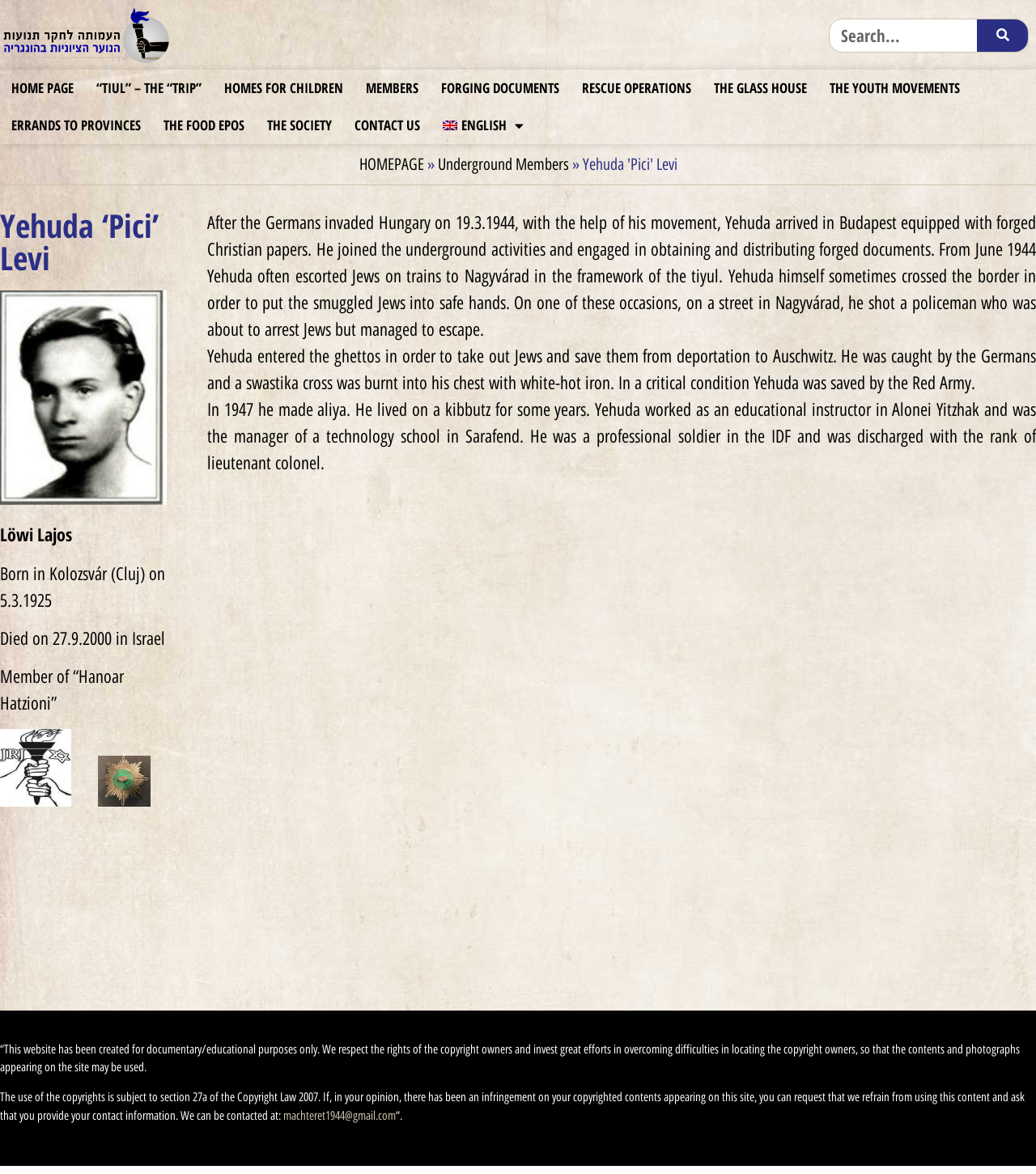Can you determine the bounding box coordinates of the area that needs to be clicked to fulfill the following instruction: "Go to home page"?

[0.0, 0.059, 0.082, 0.091]